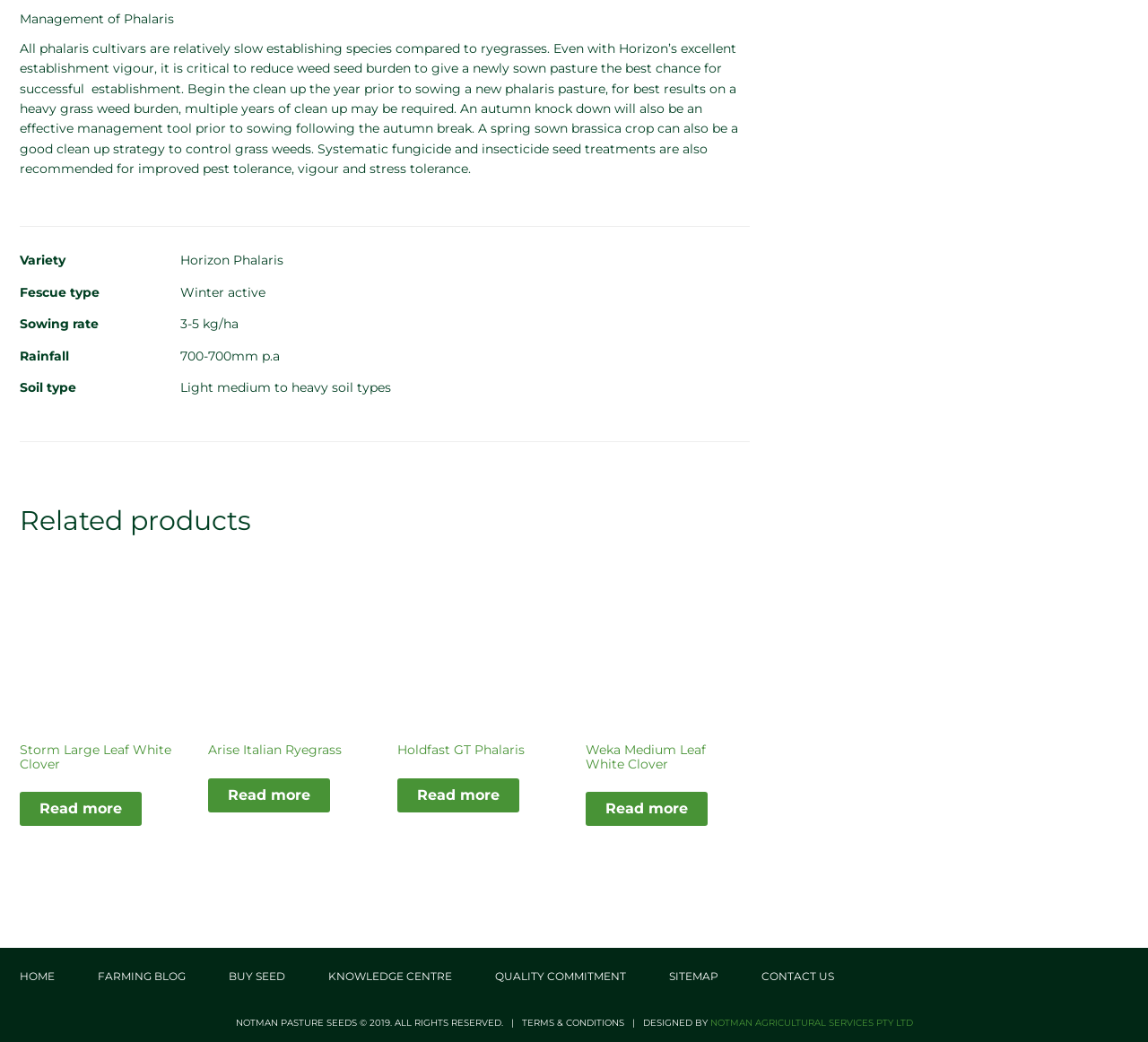Respond to the question below with a single word or phrase: What is the recommended sowing rate for Horizon Phalaris?

3-5 kg/ha